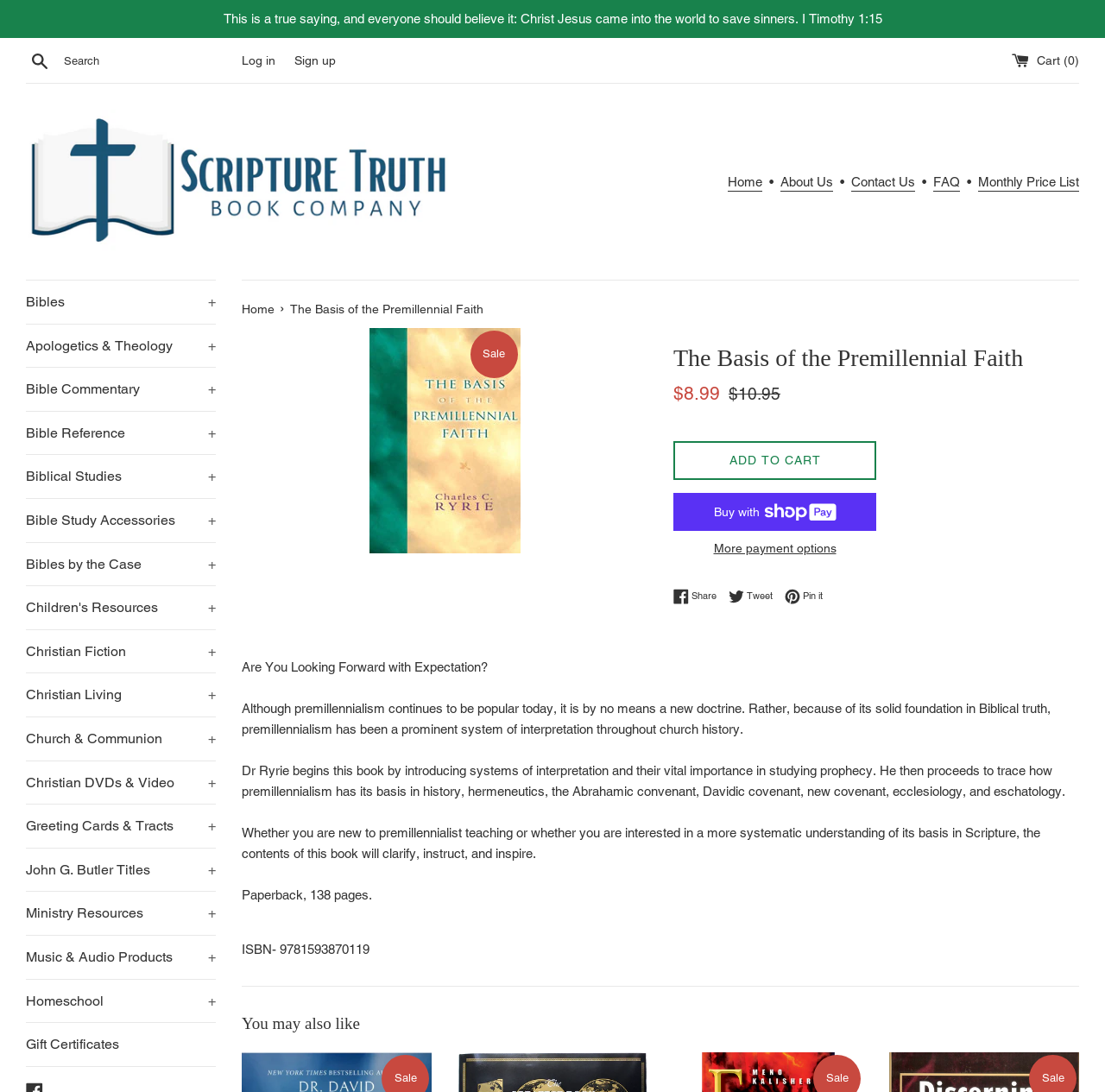Use a single word or phrase to respond to the question:
How many pages does the book have?

138 pages